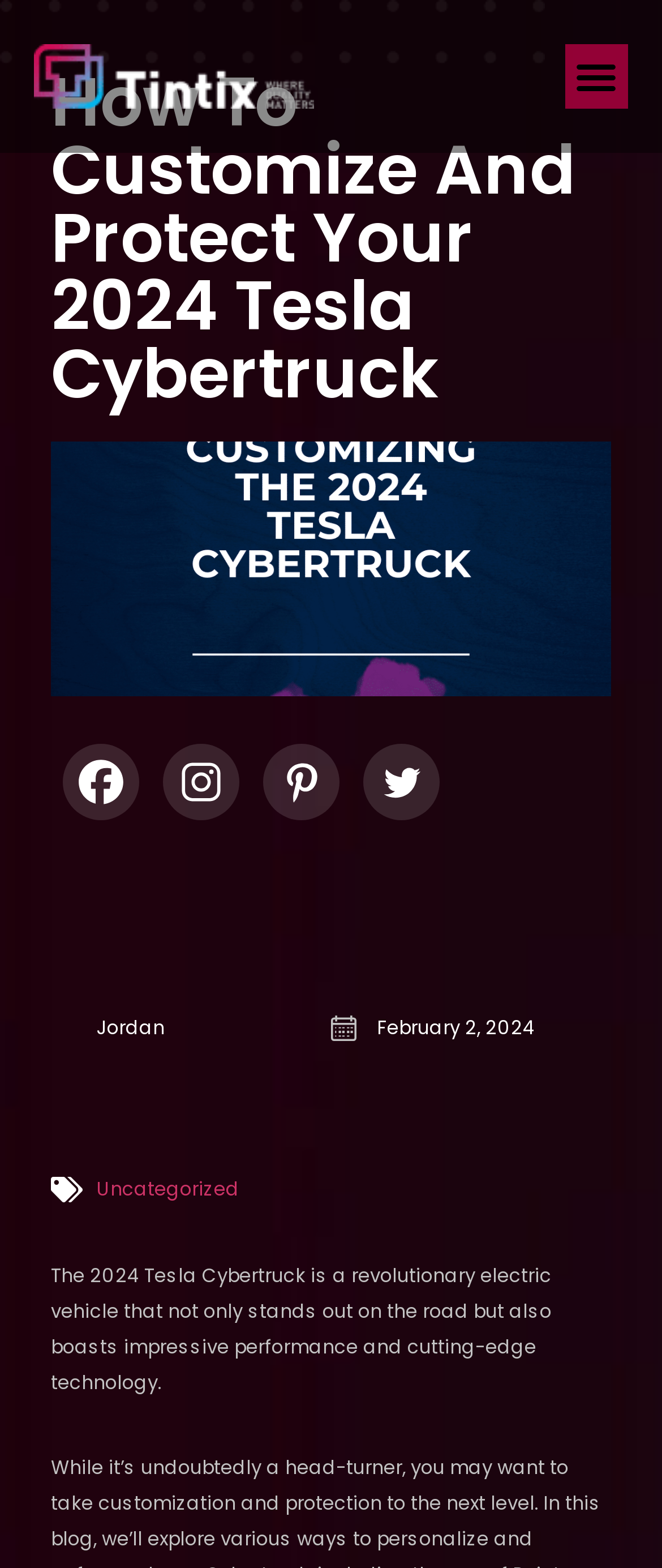Using floating point numbers between 0 and 1, provide the bounding box coordinates in the format (top-left x, top-left y, bottom-right x, bottom-right y). Locate the UI element described here: alt="logo"

None